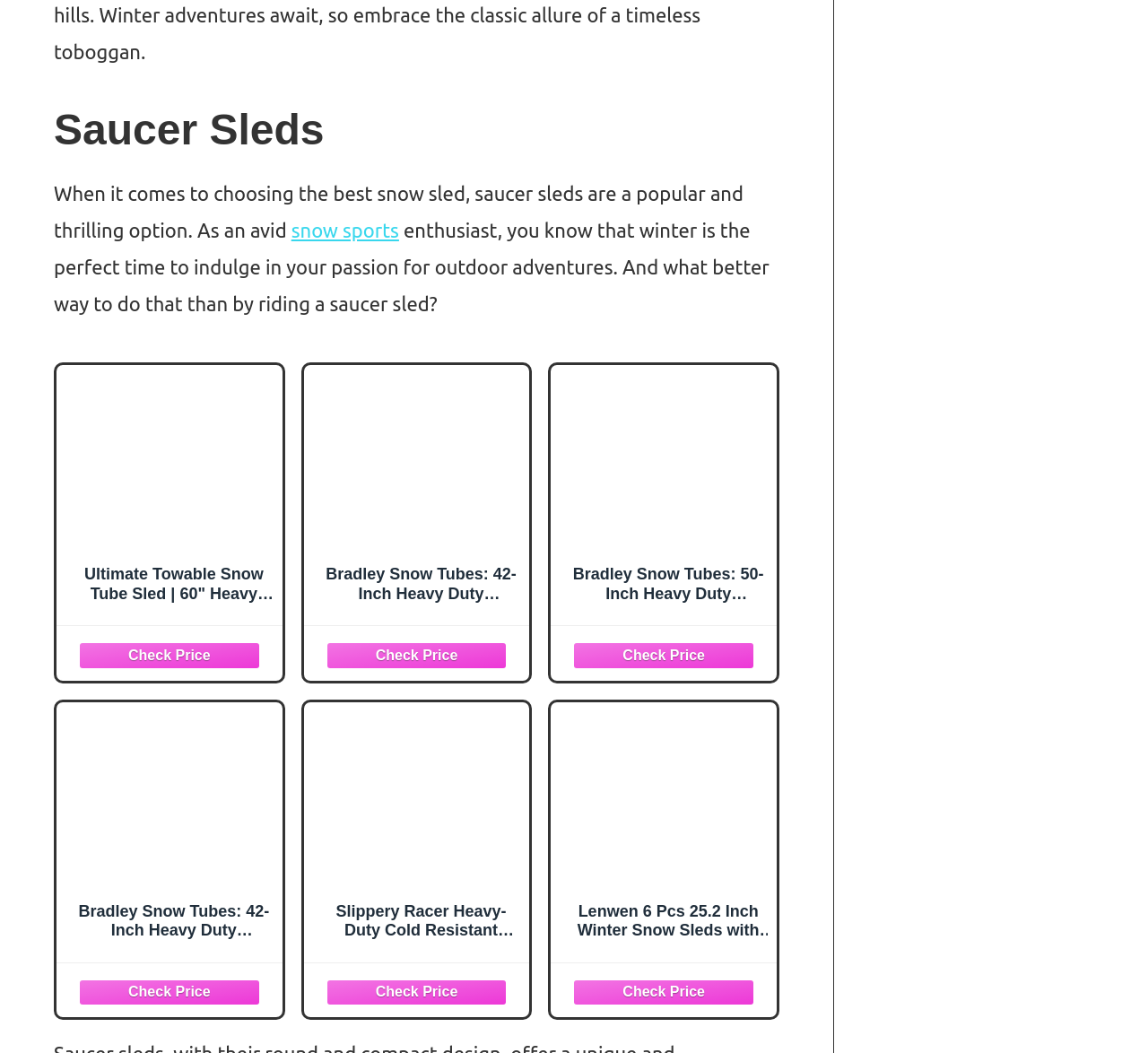What type of snow sled is being discussed?
Please use the image to provide an in-depth answer to the question.

The webpage is discussing saucer sleds as a popular and thrilling option for snow sports, as indicated by the heading 'Saucer Sleds' and the text 'When it comes to choosing the best snow sled, saucer sleds are a popular and thrilling option.'